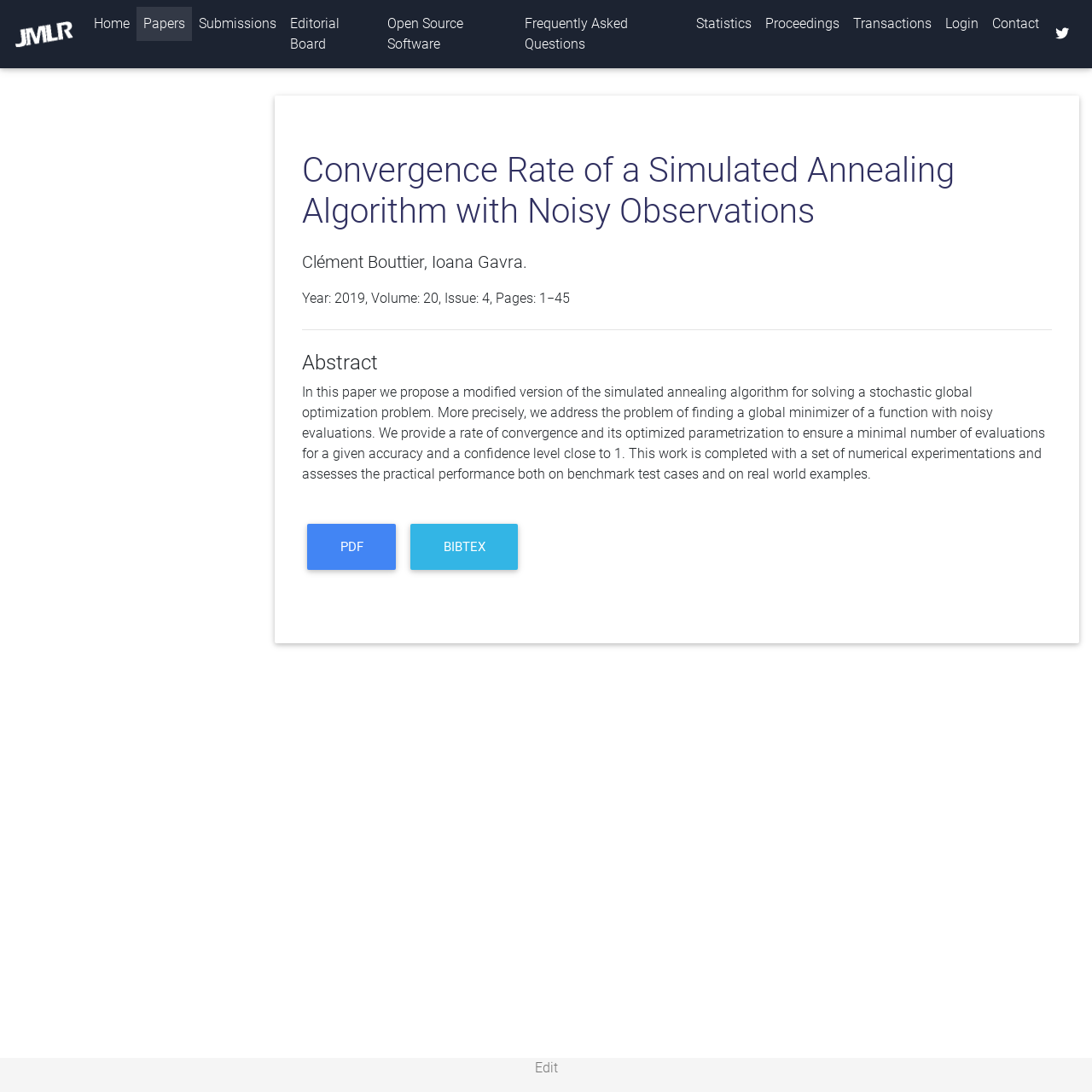Return the bounding box coordinates of the UI element that corresponds to this description: "Home (current)". The coordinates must be given as four float numbers in the range of 0 and 1, [left, top, right, bottom].

[0.08, 0.006, 0.125, 0.038]